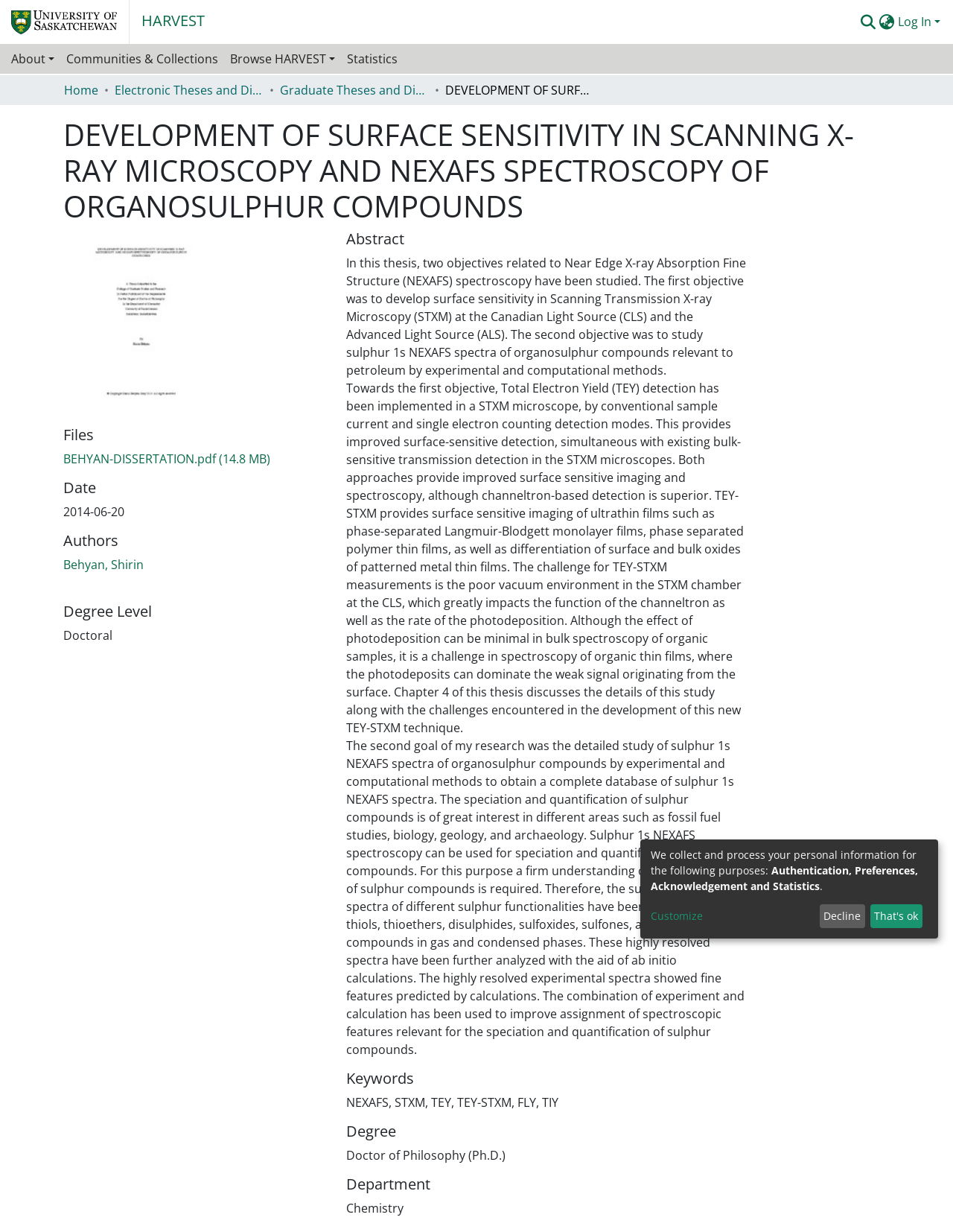Please determine the bounding box coordinates for the UI element described here. Use the format (top-left x, top-left y, bottom-right x, bottom-right y) with values bounded between 0 and 1: Communities & Collections

[0.063, 0.035, 0.235, 0.06]